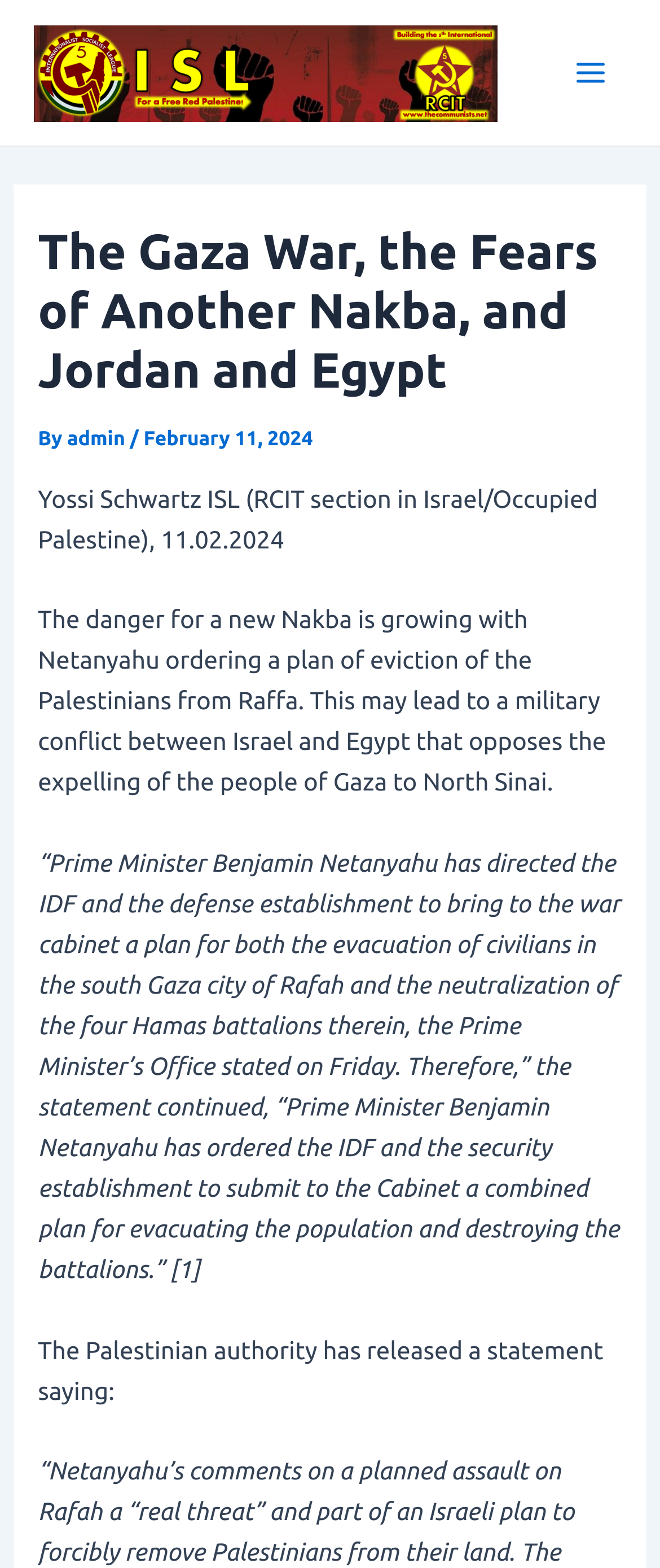What is the location mentioned in the article where the Palestinians might be expelled to?
Could you answer the question in a detailed manner, providing as much information as possible?

According to the article, the danger for a new Nakba is growing with Netanyahu ordering a plan of eviction of the Palestinians from Raffa, which may lead to a military conflict between Israel and Egypt that opposes the expelling of the people of Gaza to North Sinai.